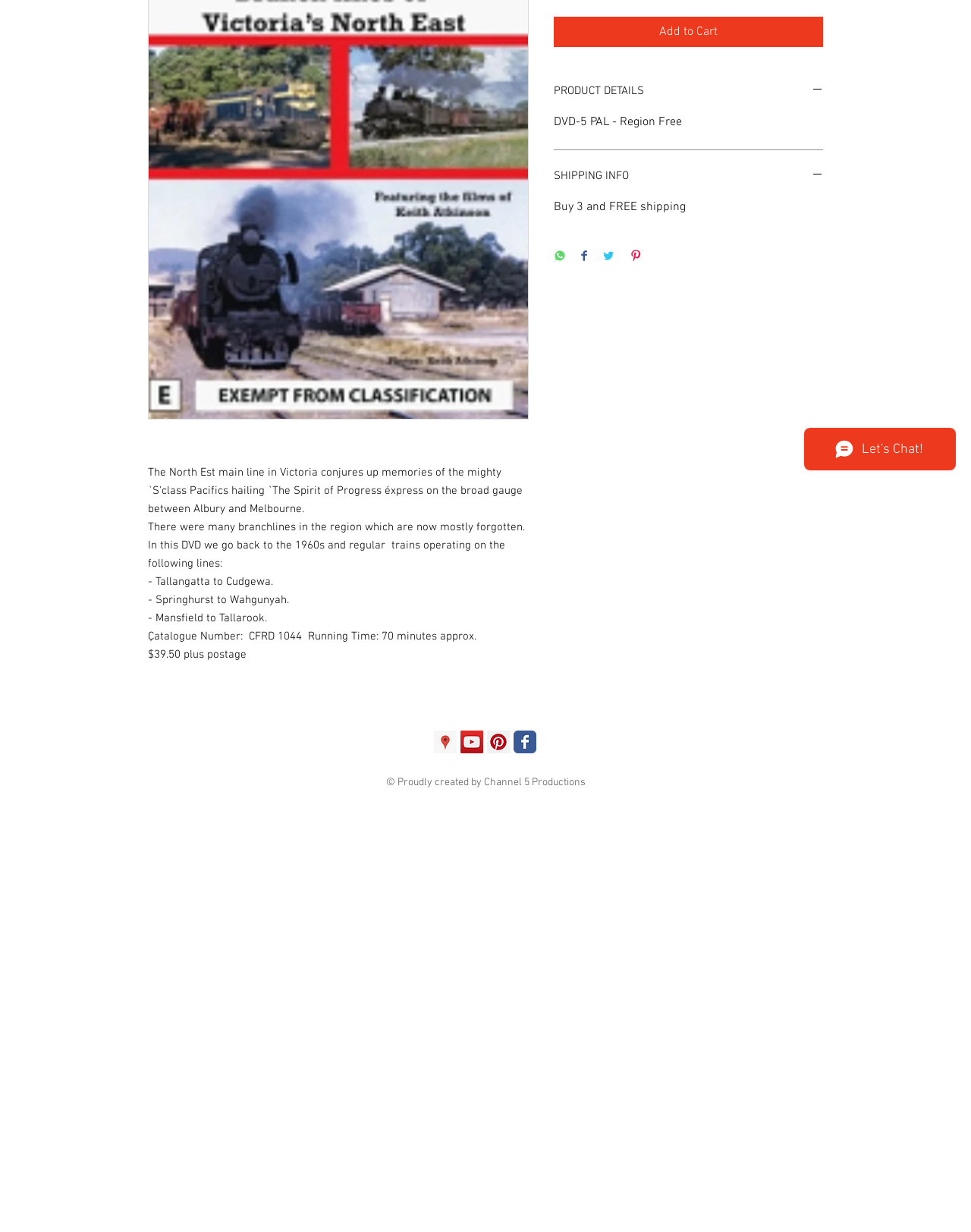Using the provided element description: "SHIPPING INFO", determine the bounding box coordinates of the corresponding UI element in the screenshot.

[0.57, 0.137, 0.848, 0.15]